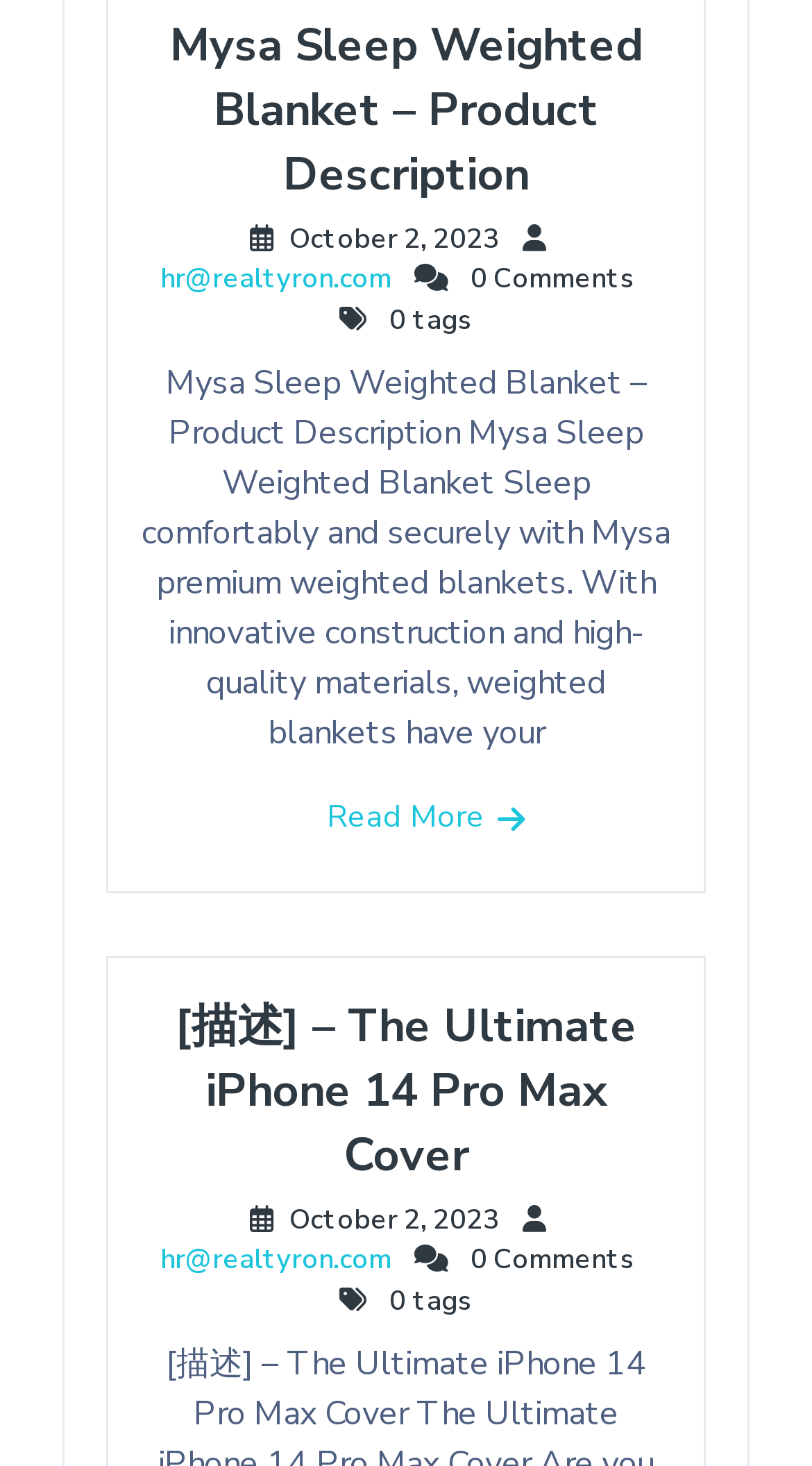Given the element description, predict the bounding box coordinates in the format (top-left x, top-left y, bottom-right x, bottom-right y). Make sure all values are between 0 and 1. Here is the element description: Read More

[0.403, 0.541, 0.597, 0.573]